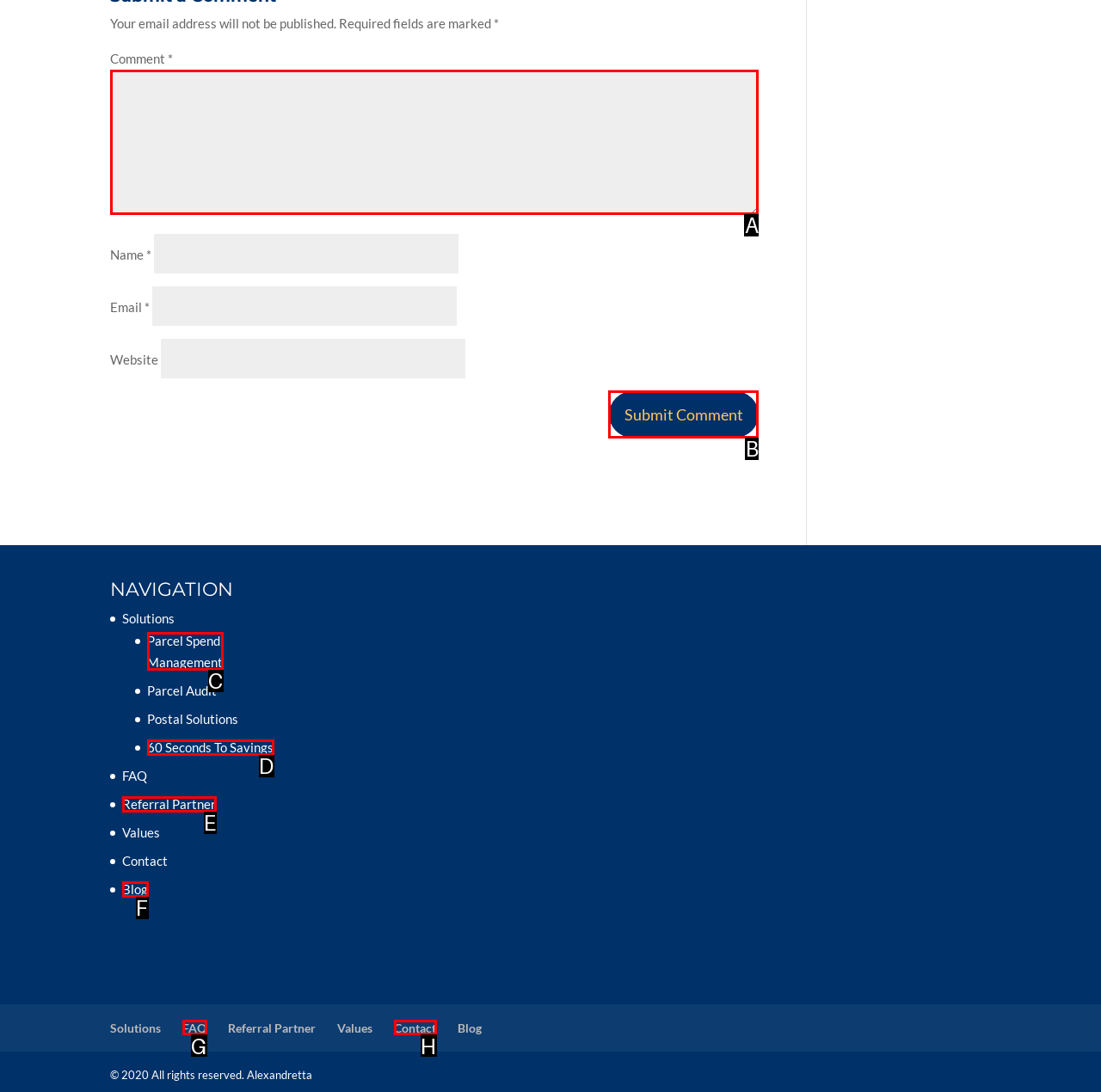What option should you select to complete this task: Submit a comment? Indicate your answer by providing the letter only.

B